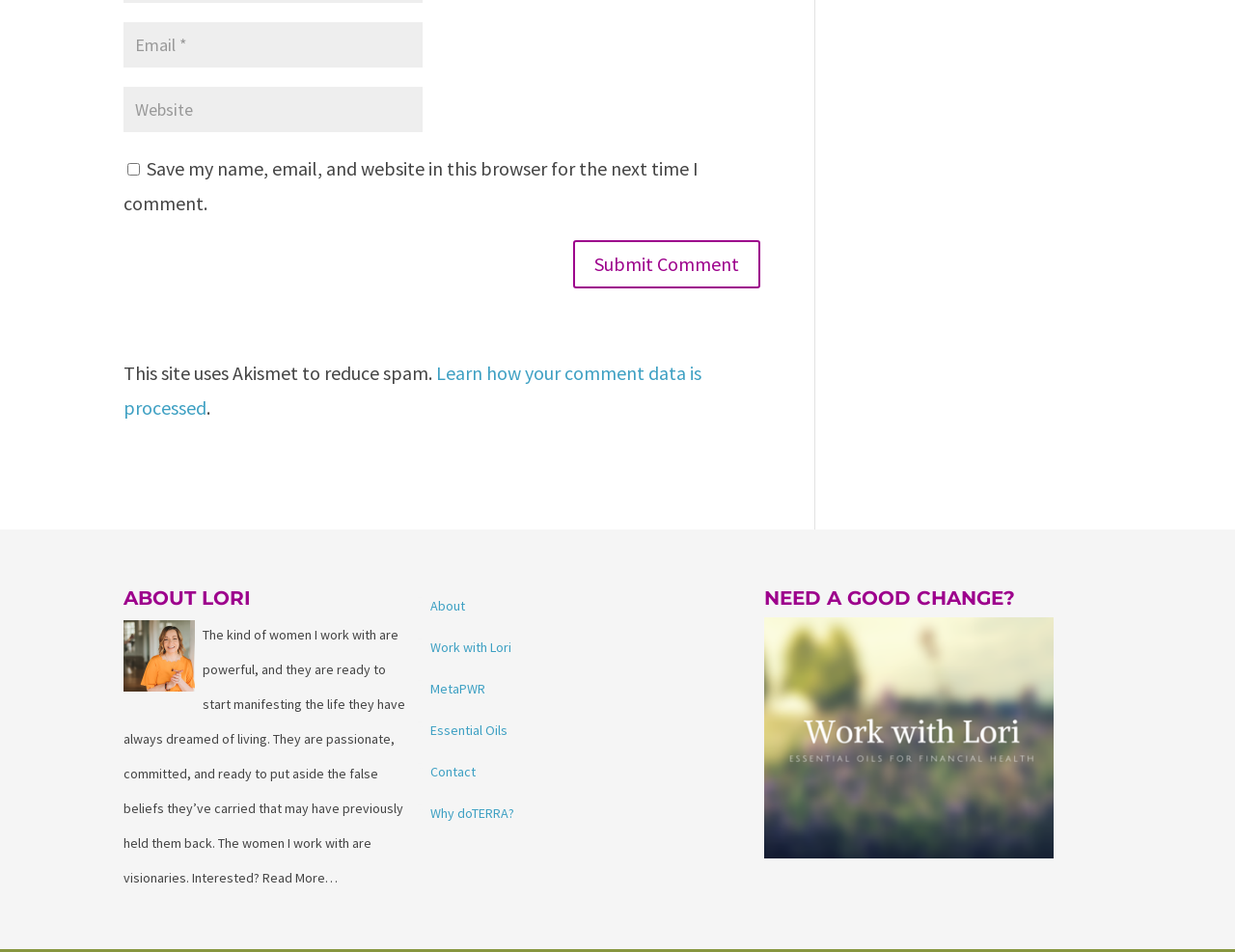Please identify the bounding box coordinates of the clickable region that I should interact with to perform the following instruction: "Contact Lori". The coordinates should be expressed as four float numbers between 0 and 1, i.e., [left, top, right, bottom].

[0.348, 0.802, 0.385, 0.82]